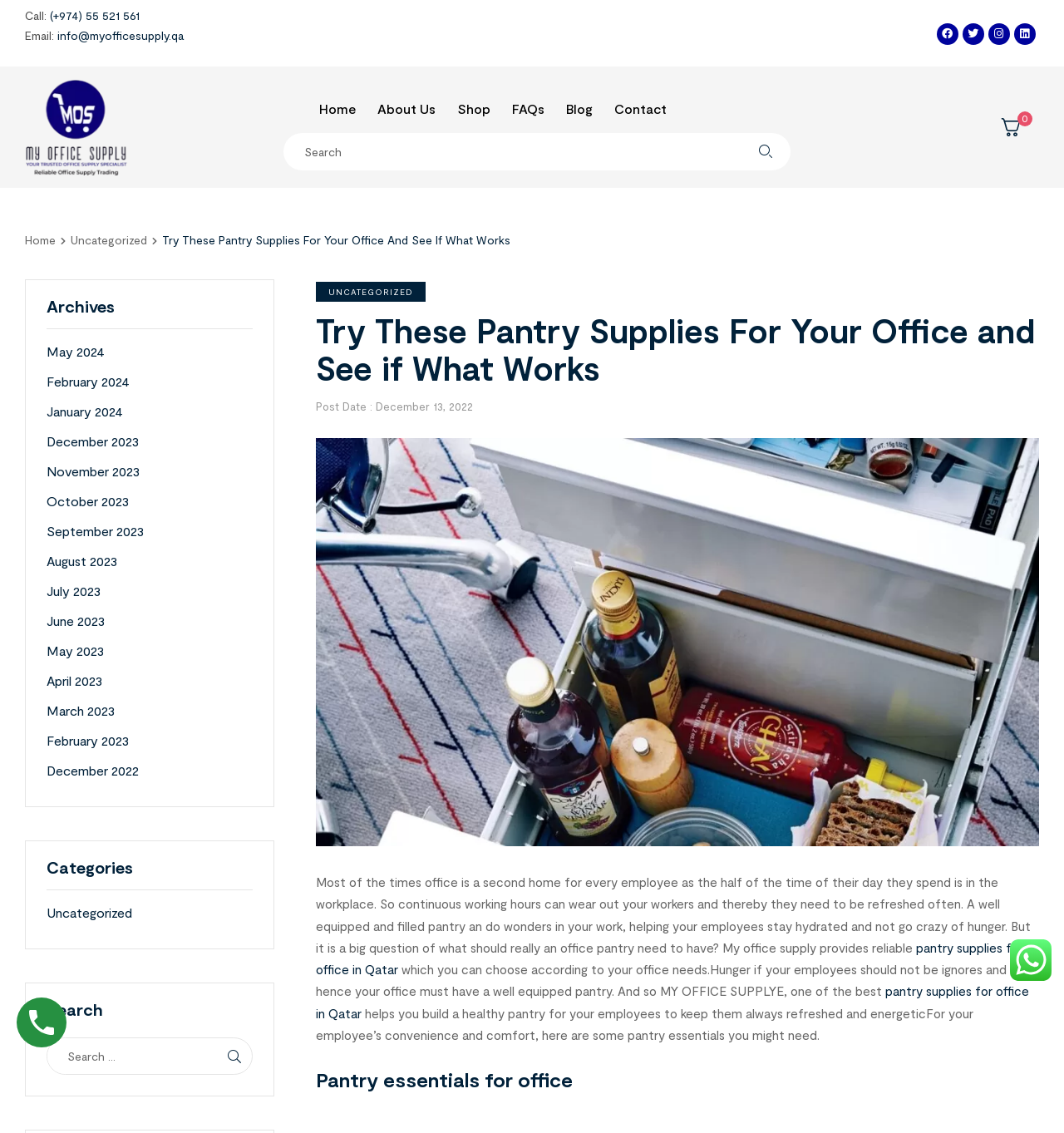Locate the primary heading on the webpage and return its text.

Try These Pantry Supplies For Your Office and See if What Works